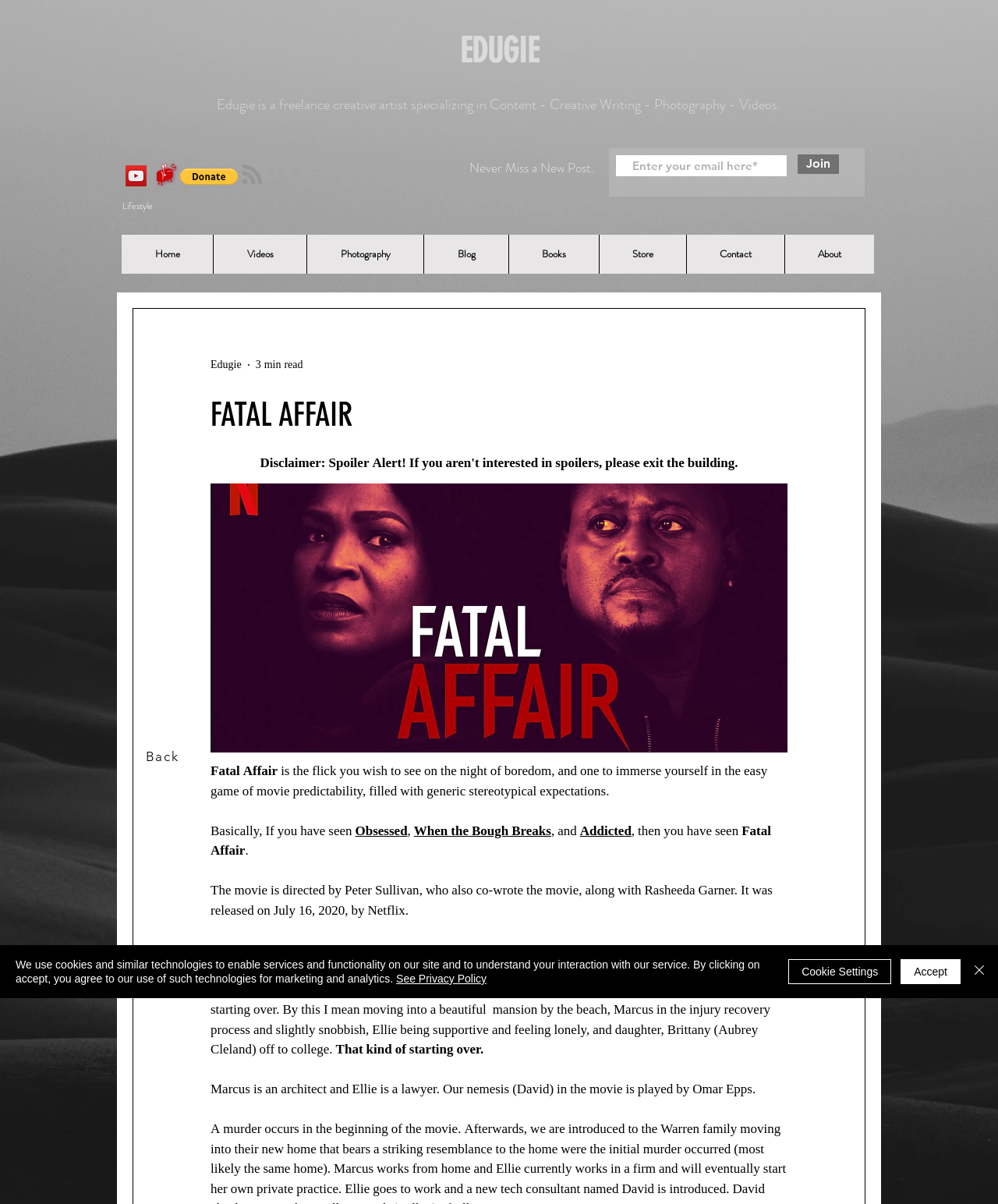Determine the bounding box coordinates of the clickable element to achieve the following action: 'Go to the Home page'. Provide the coordinates as four float values between 0 and 1, formatted as [left, top, right, bottom].

[0.122, 0.195, 0.213, 0.227]